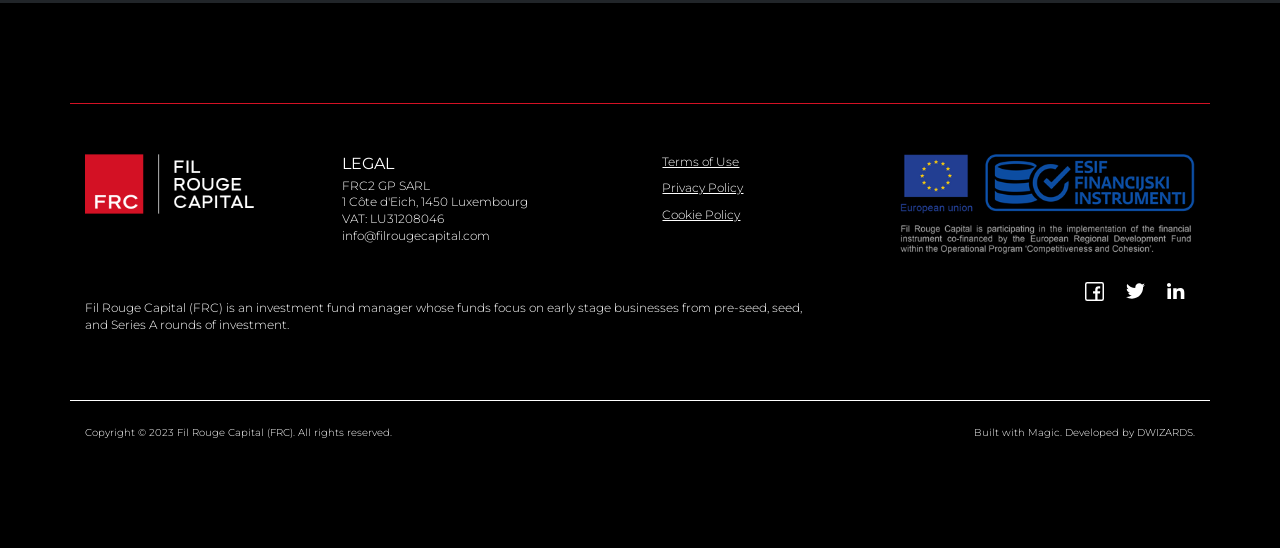Using the image as a reference, answer the following question in as much detail as possible:
What is the company name?

The company name is mentioned in the static text 'Fil Rouge Capital (FRC) is an investment fund manager...' and also in the copyright information 'Copyright © 2023 Fil Rouge Capital (FRC). All rights reserved.'